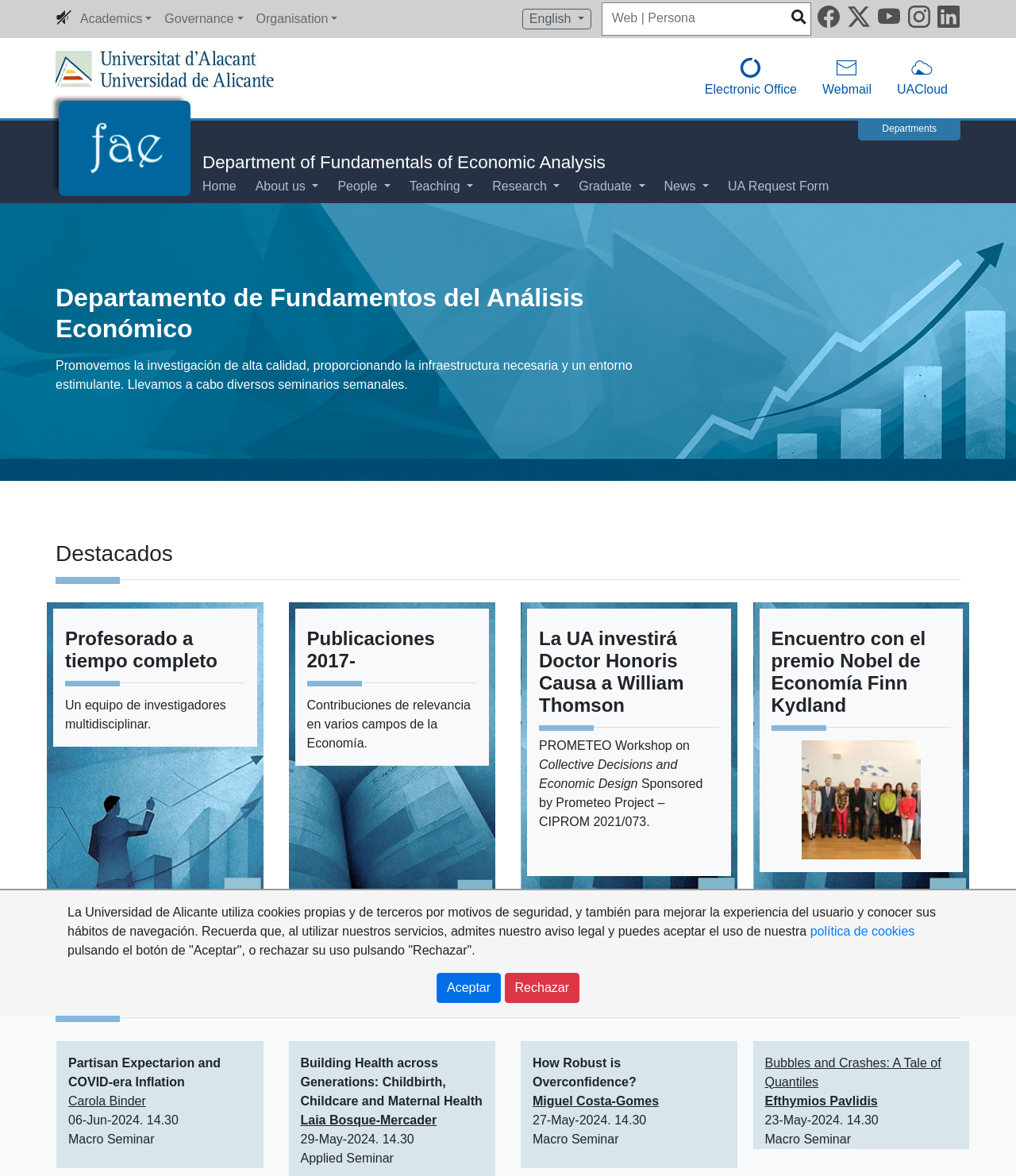Please predict the bounding box coordinates of the element's region where a click is necessary to complete the following instruction: "Learn about the professors". The coordinates should be represented by four float numbers between 0 and 1, i.e., [left, top, right, bottom].

[0.064, 0.534, 0.241, 0.581]